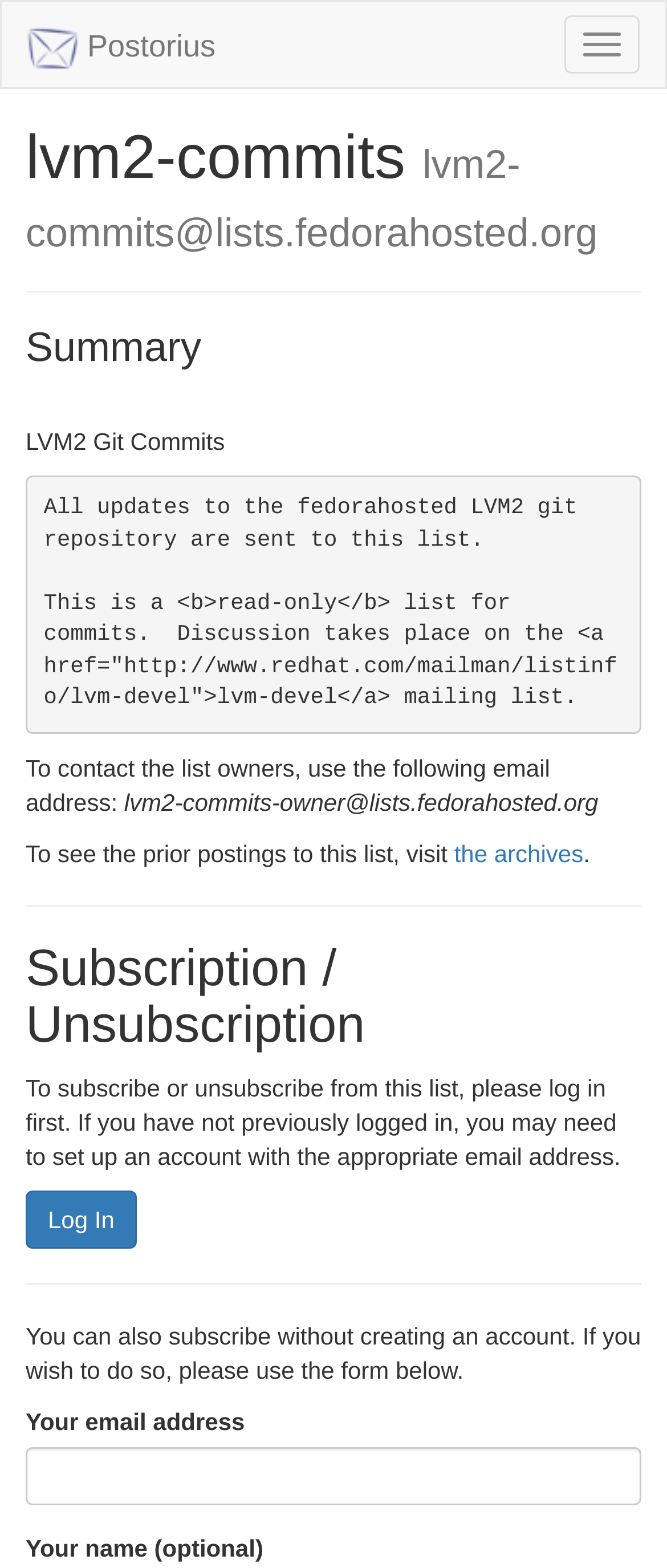What do I need to do to subscribe or unsubscribe from this list?
Please respond to the question with a detailed and thorough explanation.

To subscribe or unsubscribe from this list, I need to log in first, and if I haven't previously logged in, I may need to set up an account with the appropriate email address.